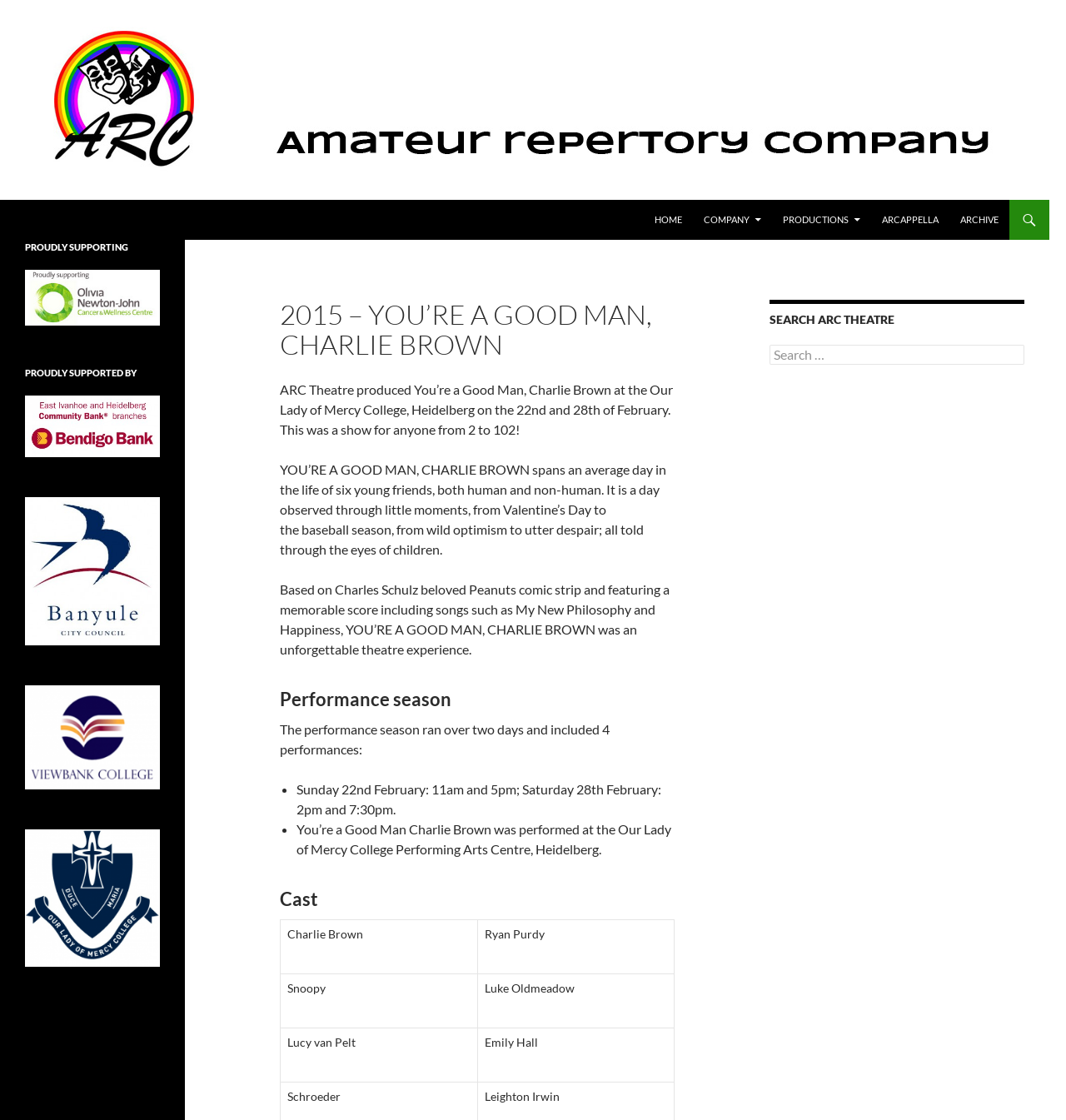Determine the bounding box coordinates for the area that should be clicked to carry out the following instruction: "Go to HOME page".

[0.605, 0.178, 0.649, 0.214]